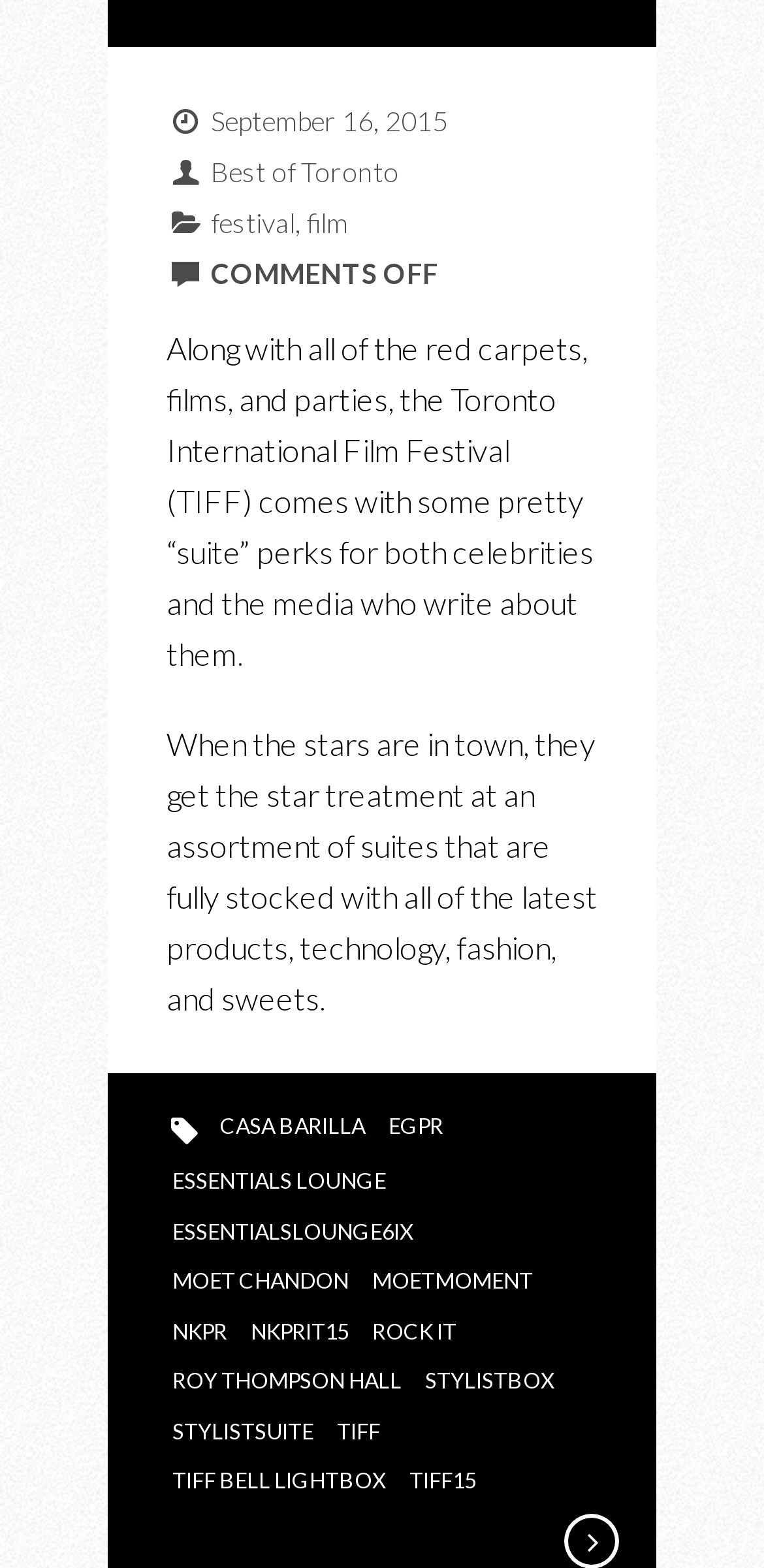What is the tone of the article on the webpage?
Could you answer the question in a detailed manner, providing as much information as possible?

The tone of the article on the webpage appears to be informative, as it provides details about the luxurious suites experienced by celebrities and media personnel during the Toronto International Film Festival. The language used is neutral and objective, suggesting that the article aims to educate readers about this aspect of TIFF.